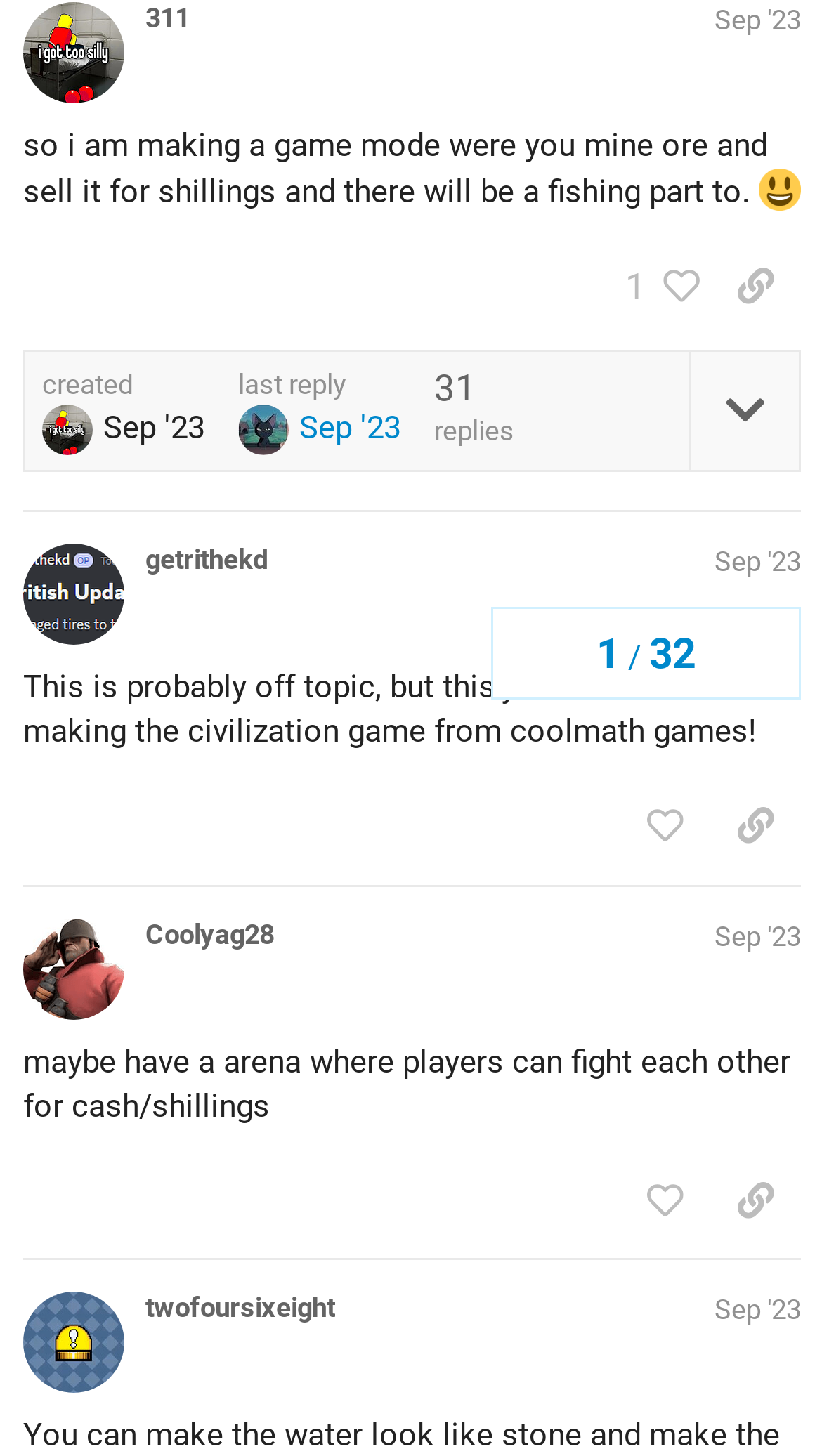Provide the bounding box coordinates for the UI element that is described by this text: "1". The coordinates should be in the form of four float numbers between 0 and 1: [left, top, right, bottom].

[0.728, 0.17, 0.864, 0.225]